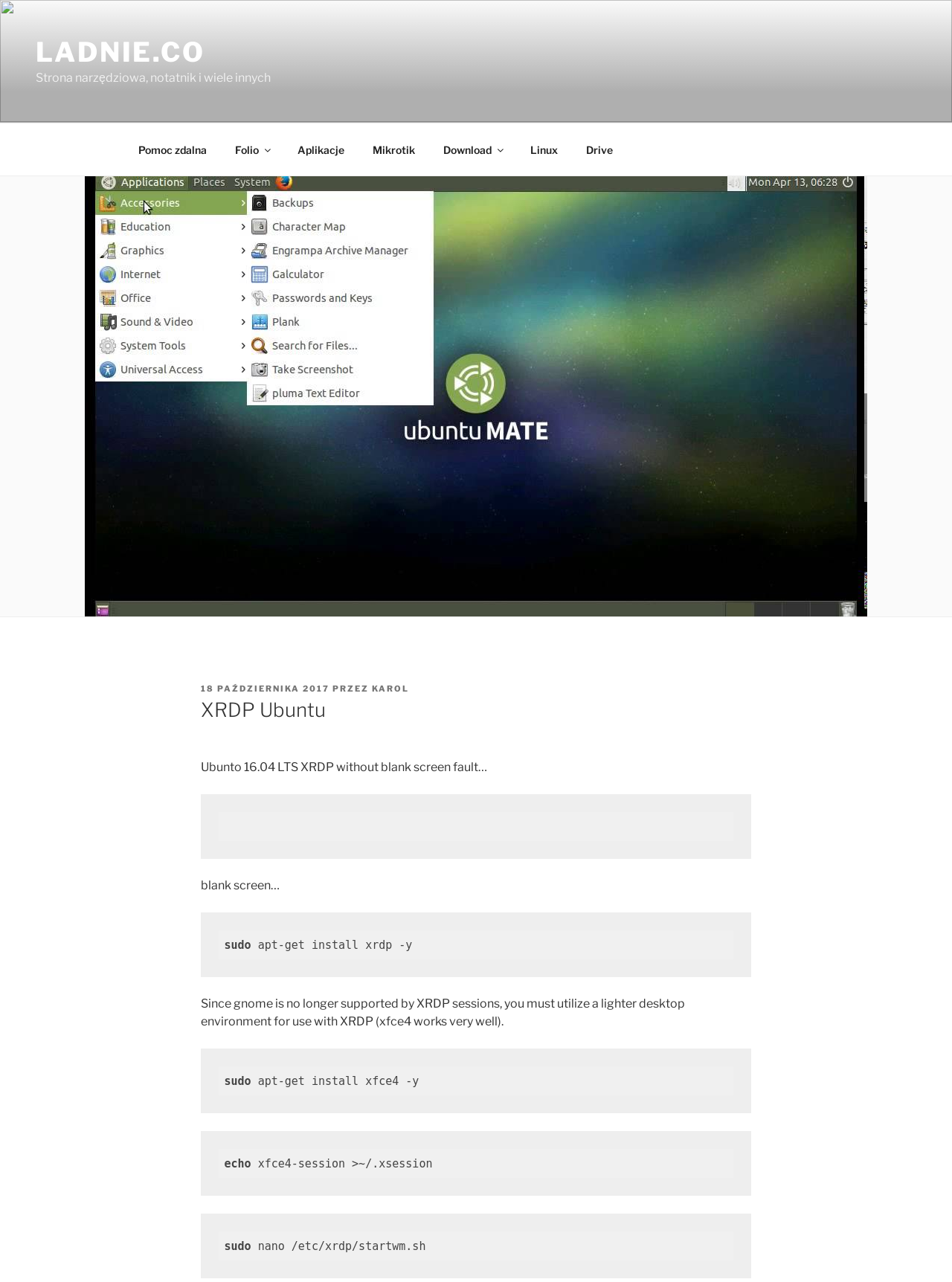Mark the bounding box of the element that matches the following description: "Animals & Their Stories".

None